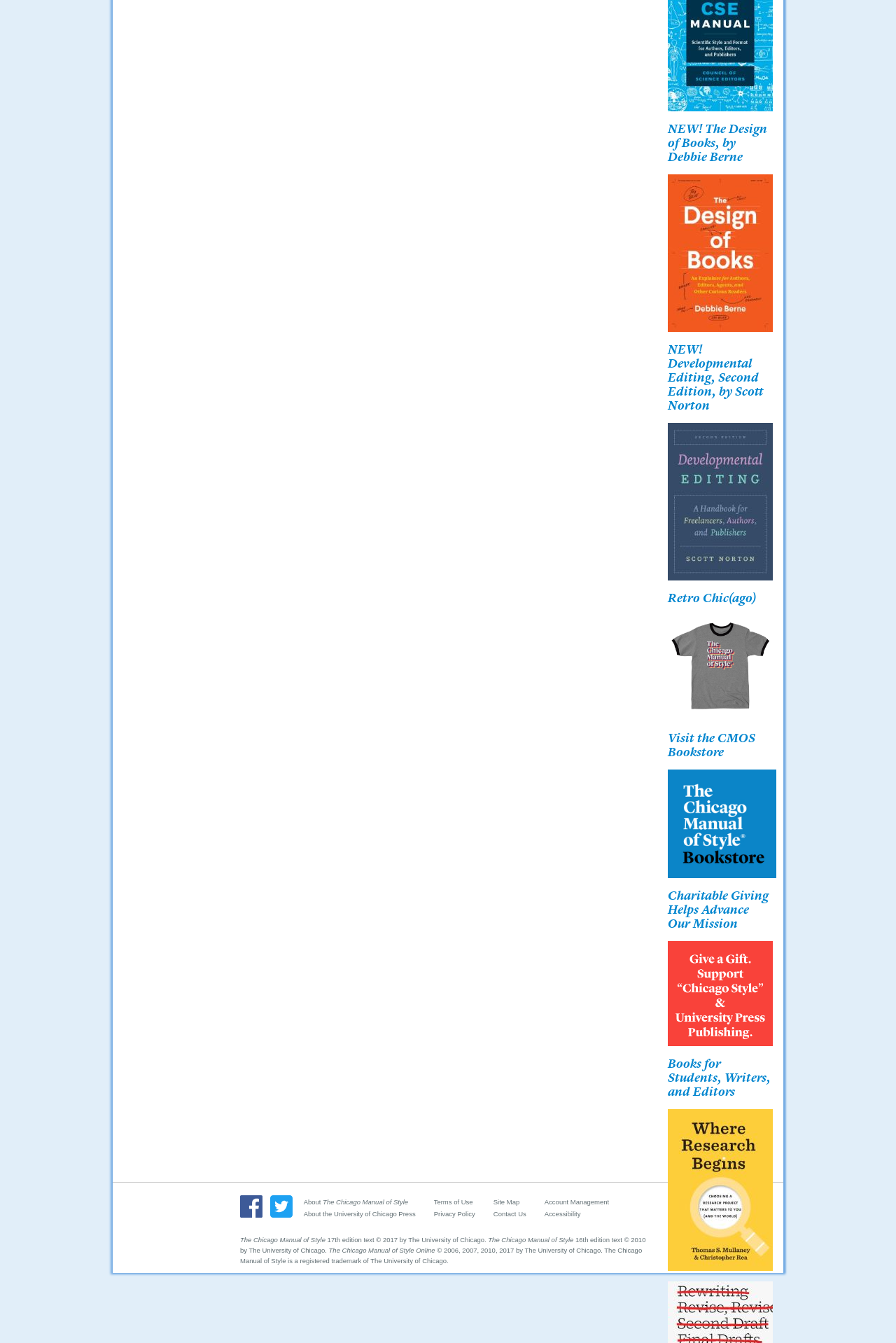Provide the bounding box coordinates for the UI element that is described as: "Account Management".

[0.608, 0.891, 0.7, 0.899]